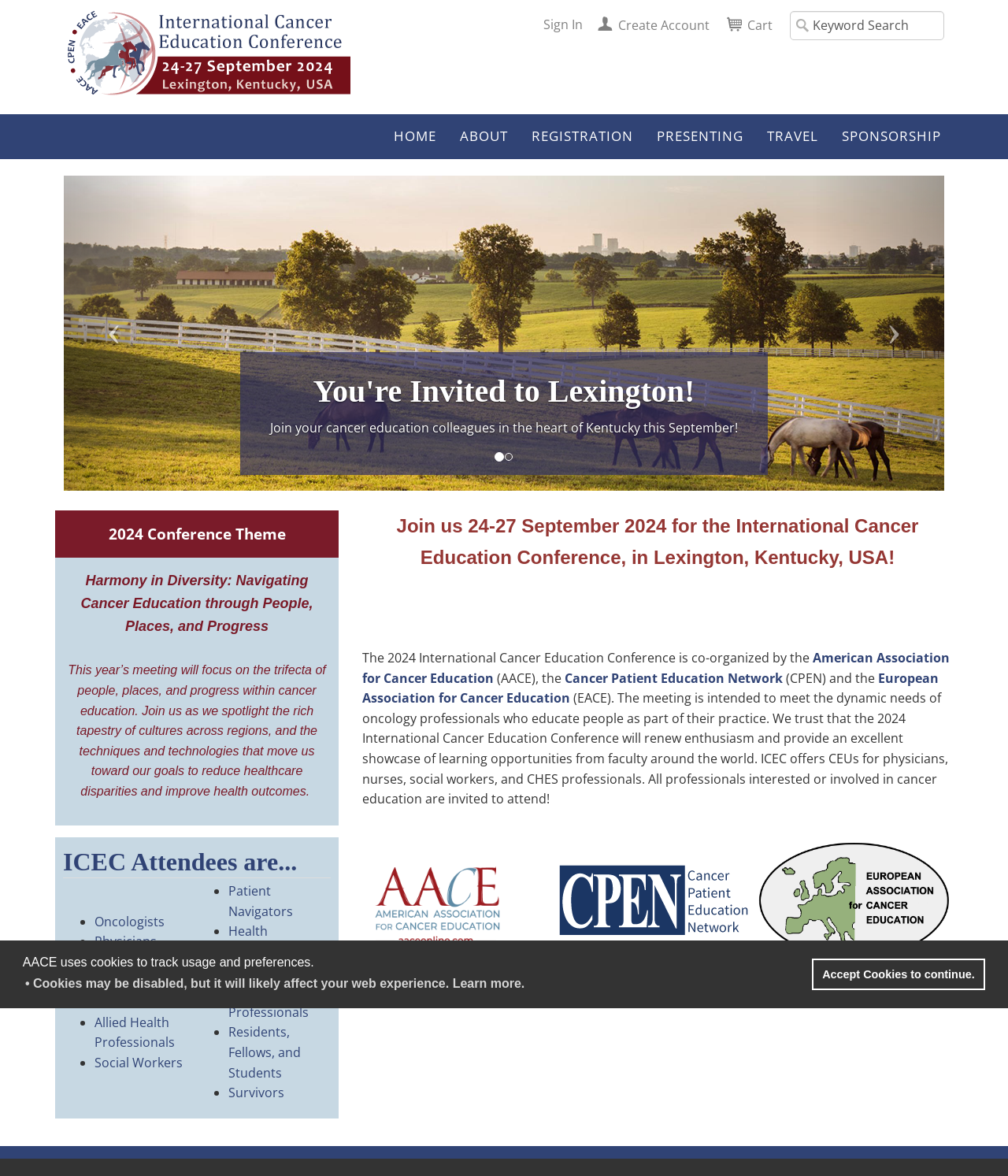Give a short answer using one word or phrase for the question:
Who are the co-organizers of the 2024 International Cancer Education Conference?

AACE, CPEN, and EACE